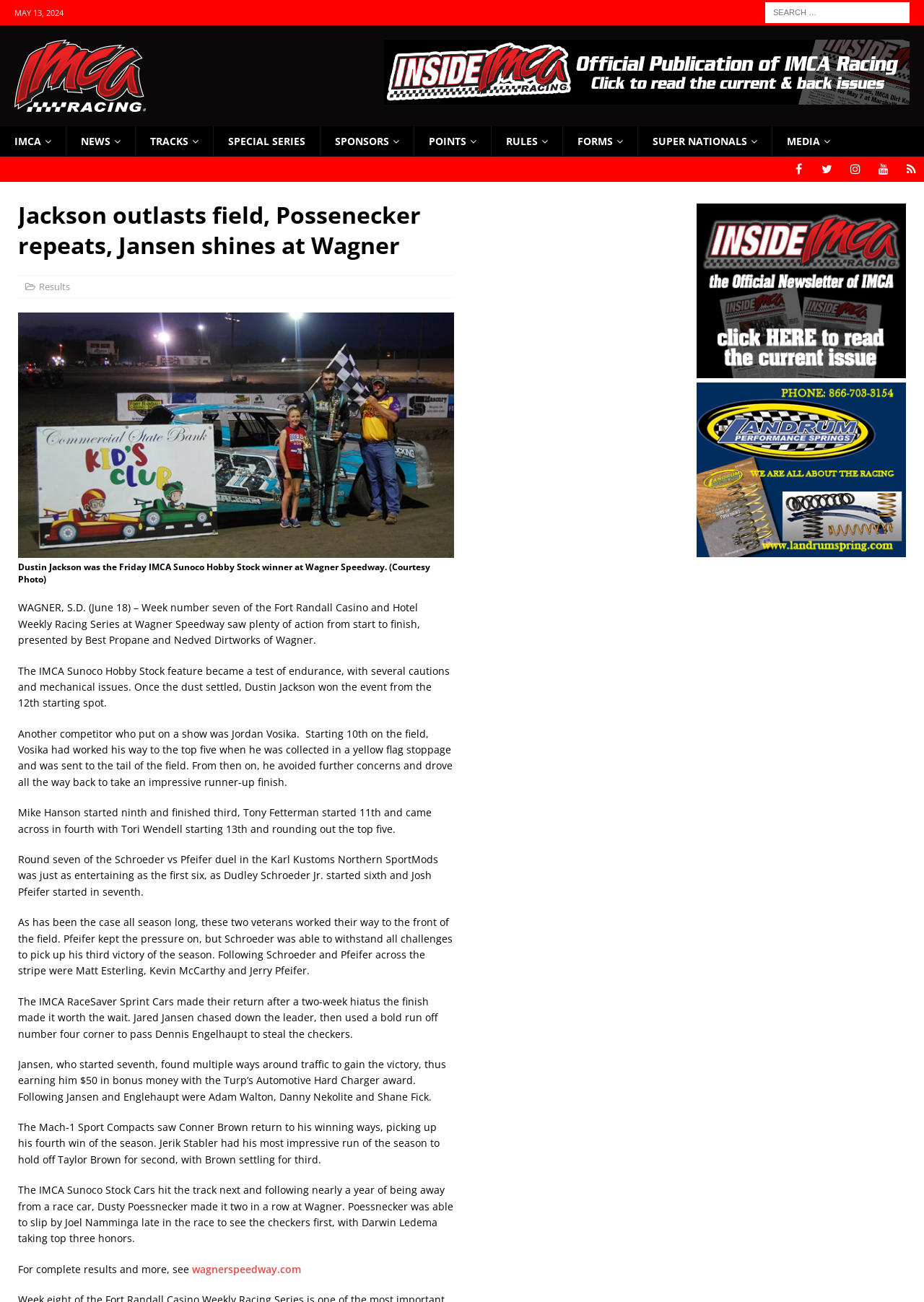What is the name of the speedway where the racing event took place?
Provide a detailed answer to the question, using the image to inform your response.

I found the name of the speedway by reading the text of the article, which mentions 'Wagner Speedway' as the location of the racing event.